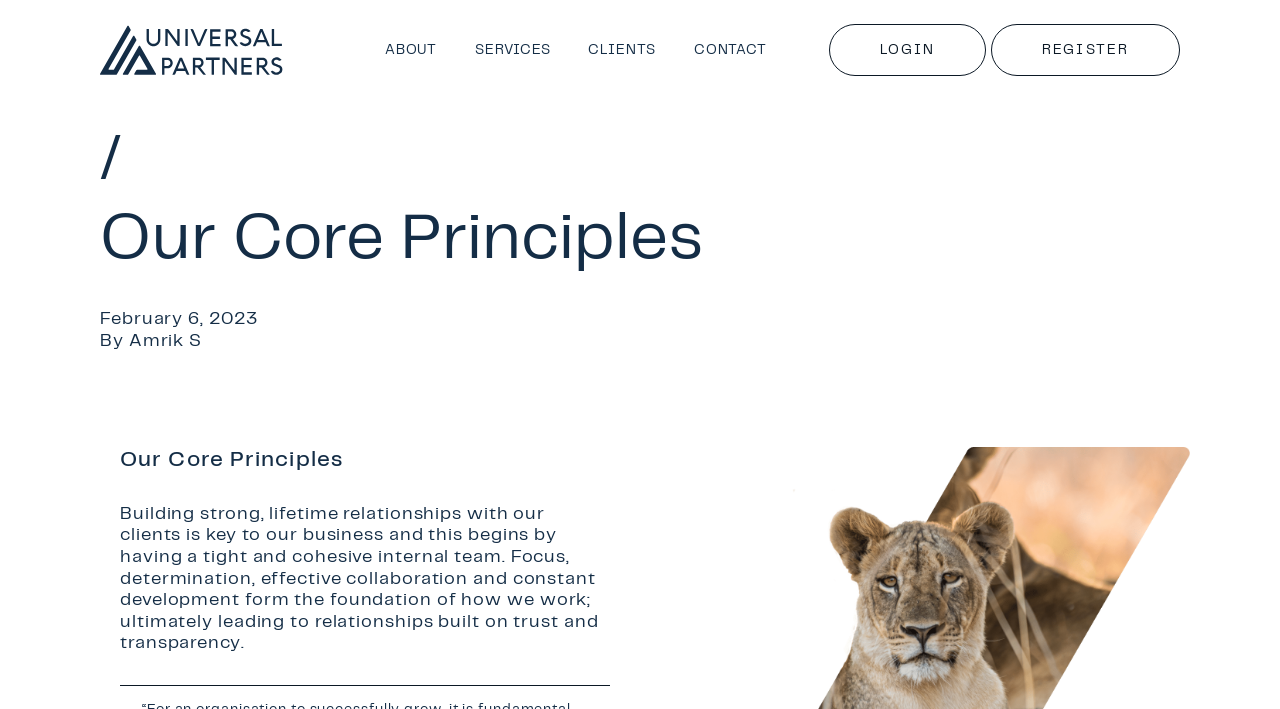Give a comprehensive overview of the webpage, including key elements.

The webpage is about the core principles of Universal Partners, a business that values building strong, lifetime relationships with its clients. At the top left corner, there is a "Skip to content" link, followed by a logo image. To the right of the logo, there is a main navigation menu with four links: "ABOUT", "SERVICES", "CLIENTS", and "CONTACT". 

Below the navigation menu, on the top right corner, there are two links: "LOGIN" and "REGISTER". 

The main content of the webpage is divided into two sections. The first section has a heading that reads "Our Core Principles" and is accompanied by a date, "February 6, 2023", and the author's name, "Amrik S". 

The second section has a larger heading that also reads "Our Core Principles" and is followed by a paragraph of text that explains the company's core principles. The text describes the importance of building strong relationships with clients, which is achieved through a tight and cohesive internal team, focus, determination, effective collaboration, and constant development.